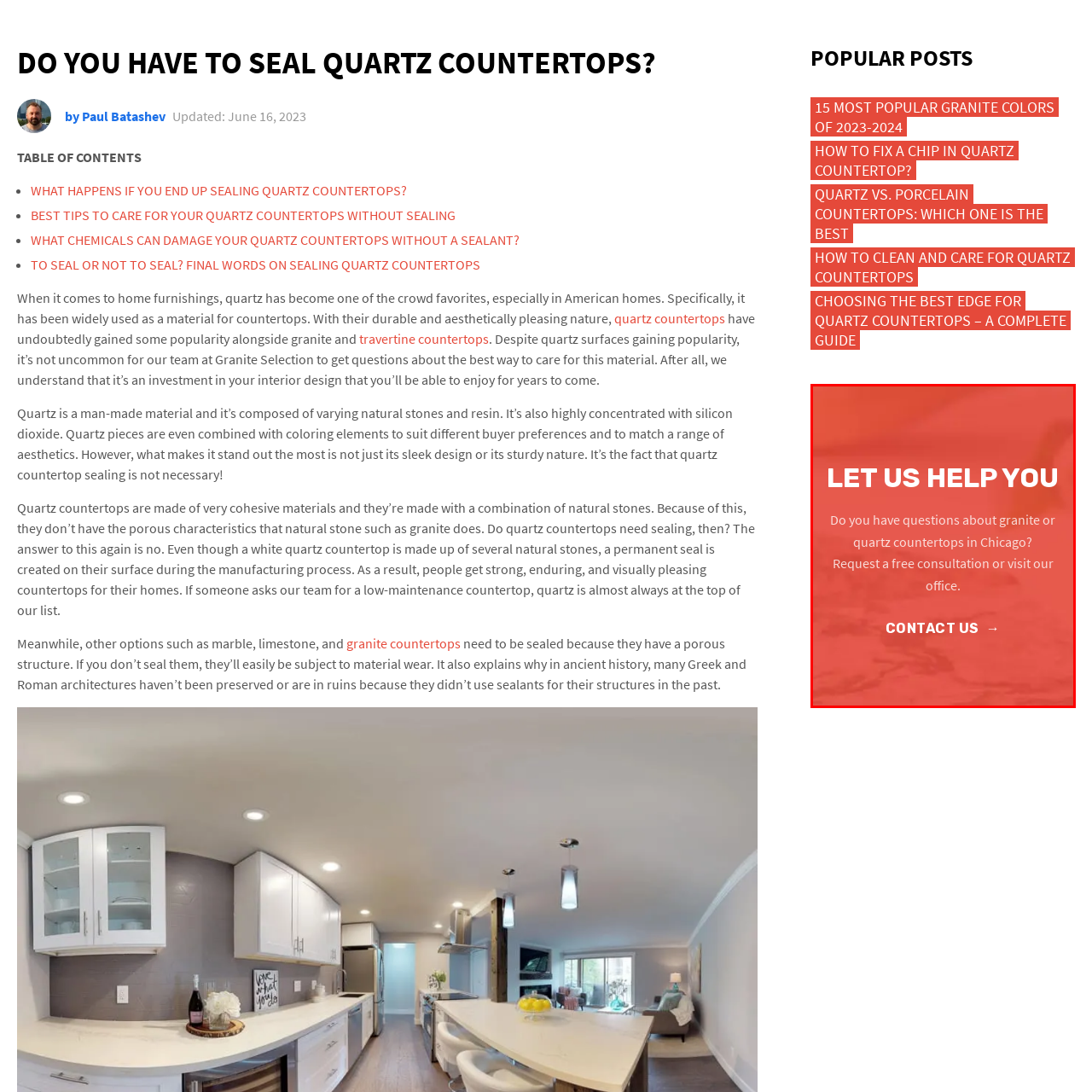Detail the features and elements seen in the red-circled portion of the image.

The image features a bold and inviting call to action with the heading "LET US HELP YOU" prominently displayed. Below this, a message encourages visitors who have inquiries about granite or quartz countertops in Chicago to request a free consultation or visit the office. The design is visually striking, utilizing a warm red background that draws attention to the text, with a clear directive to "CONTACT US →" positioned at the bottom, inviting potential customers to engage further with the services offered. This layout is designed to facilitate easy navigation and foster communication with the business.